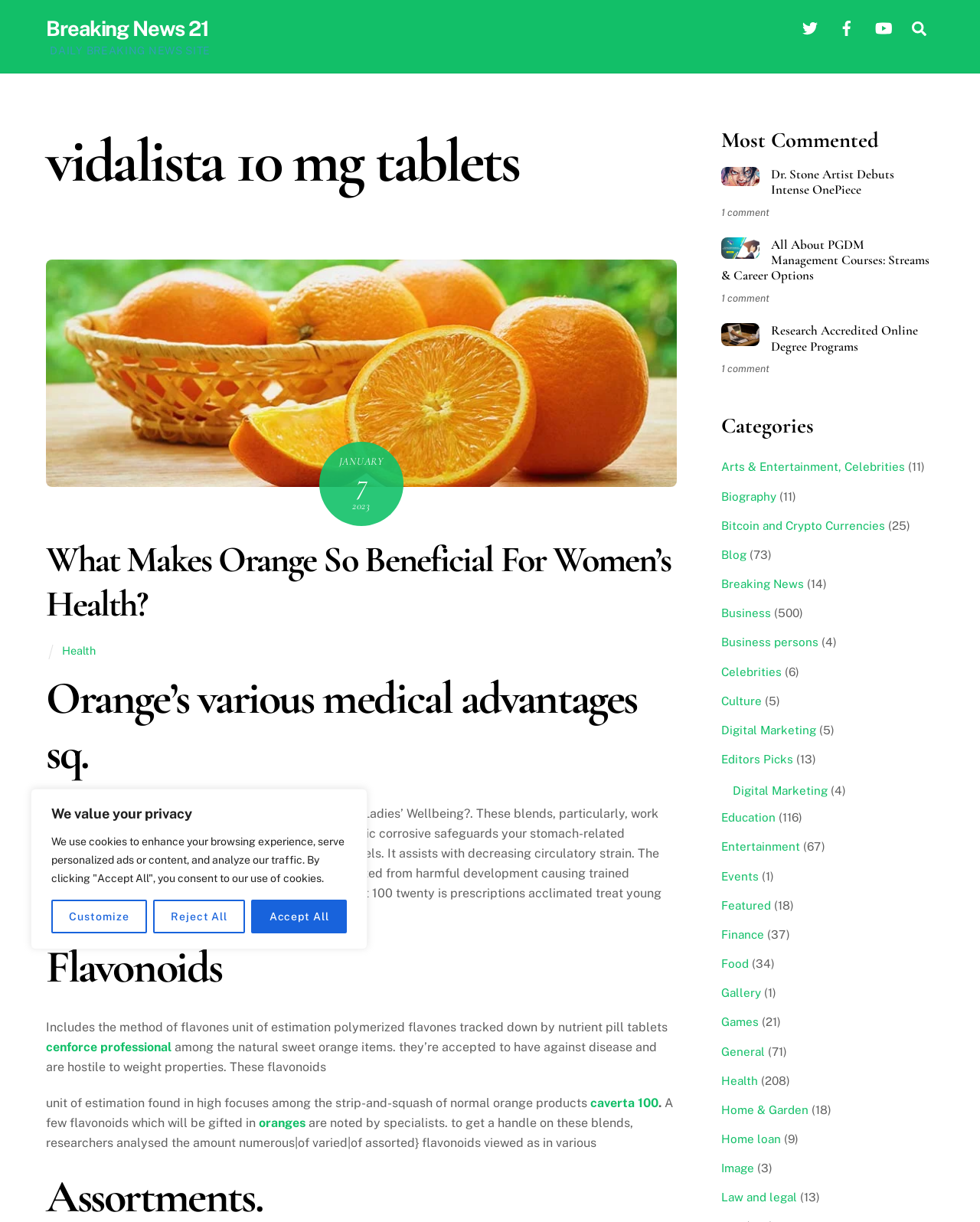What is the title of the most commented article?
Give a detailed and exhaustive answer to the question.

The title of the most commented article is 'Dr. Stone Artist Debuts Intense OnePiece', as indicated by the image and link in the 'Most Commented' section, which has a comment count of '1 comment' next to it.